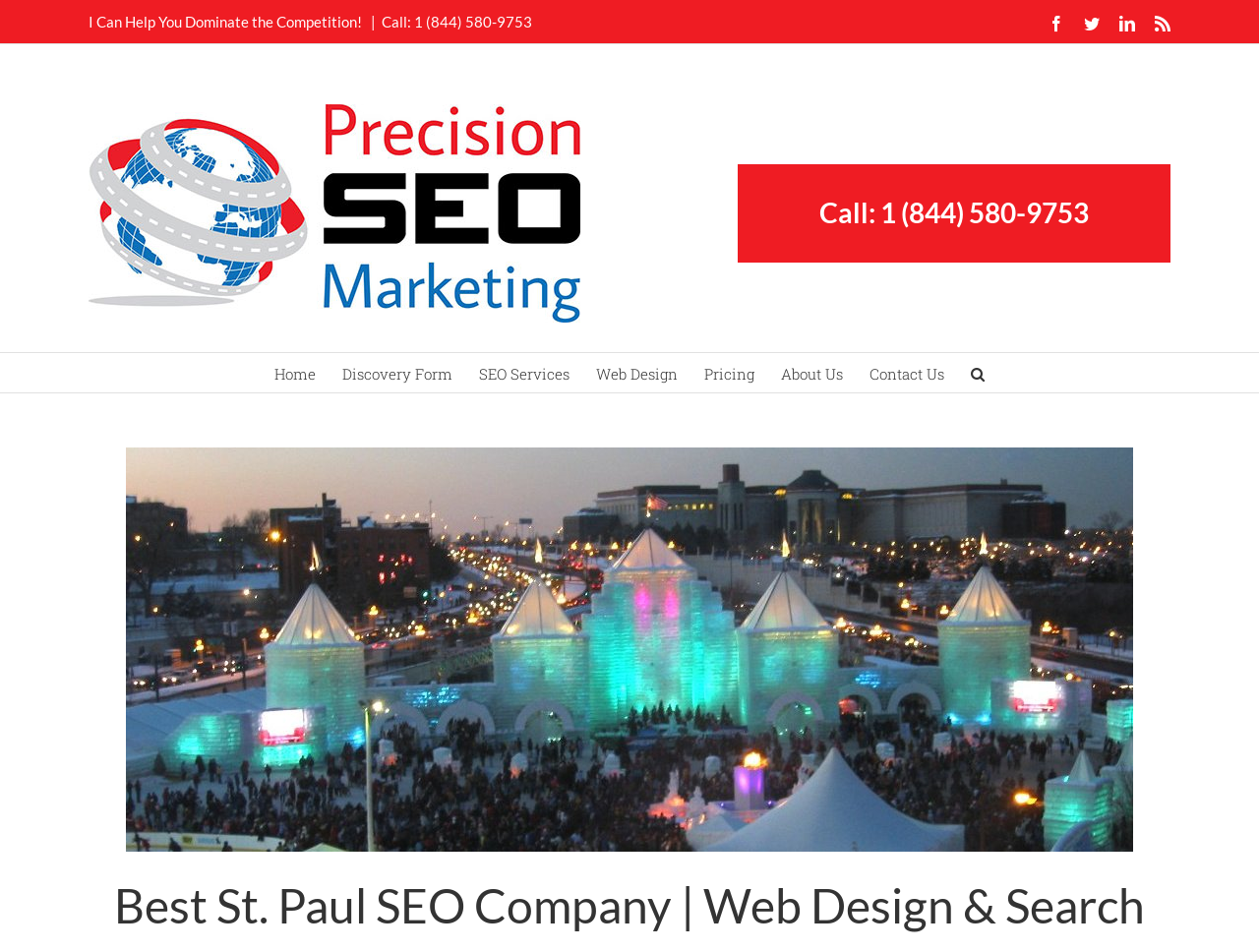Please use the details from the image to answer the following question comprehensively:
What is the main topic of the image on the webpage?

The main topic of the image can be inferred from the text below the image, which says 'There are a myriad of digital marketing opportunities in this city'.